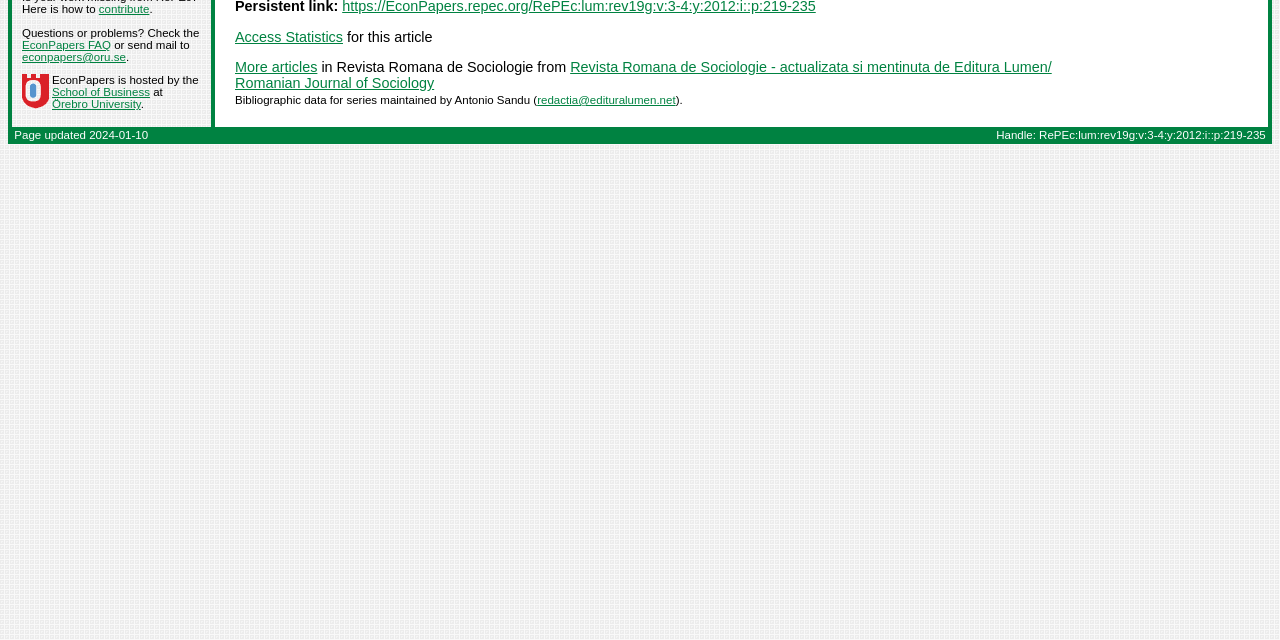Determine the bounding box coordinates for the UI element with the following description: "EconPapers FAQ". The coordinates should be four float numbers between 0 and 1, represented as [left, top, right, bottom].

[0.017, 0.061, 0.087, 0.08]